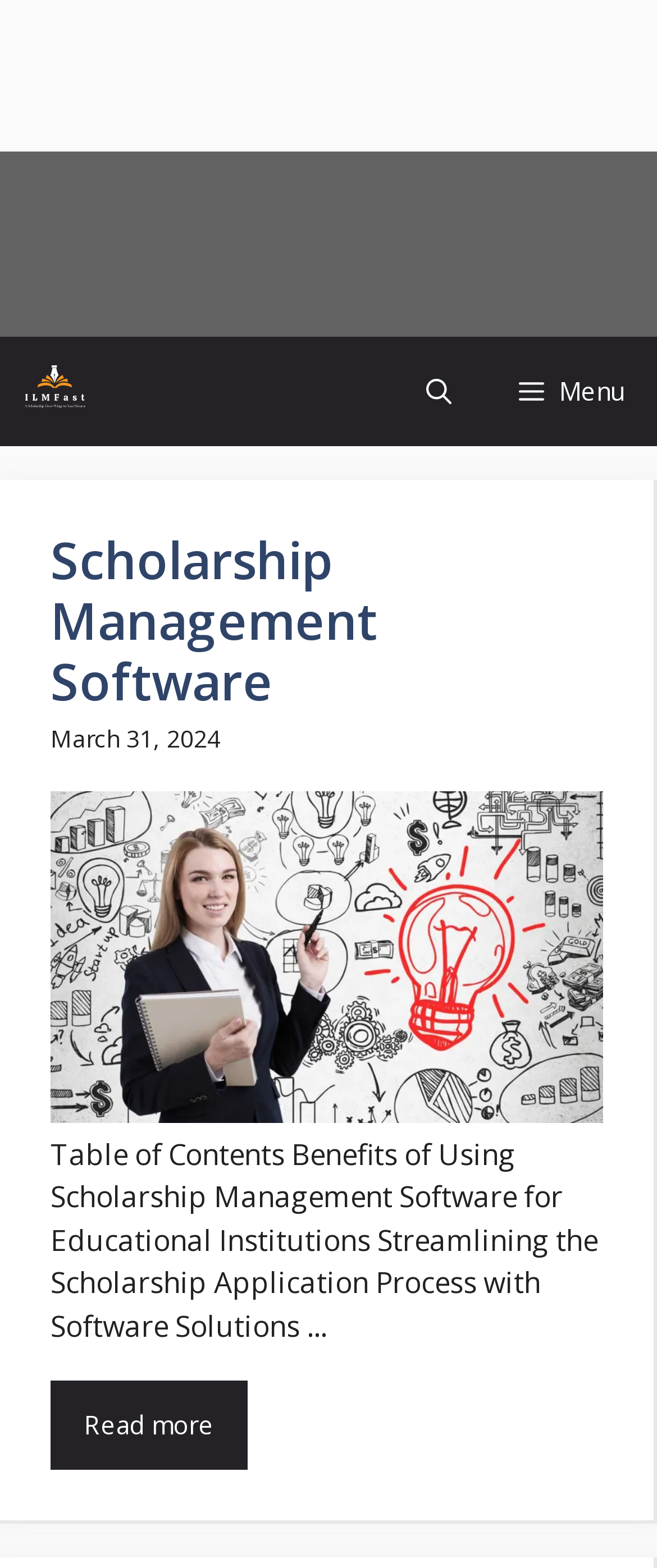Extract the bounding box coordinates for the HTML element that matches this description: "title="ilmfast"". The coordinates should be four float numbers between 0 and 1, i.e., [left, top, right, bottom].

[0.026, 0.215, 0.141, 0.285]